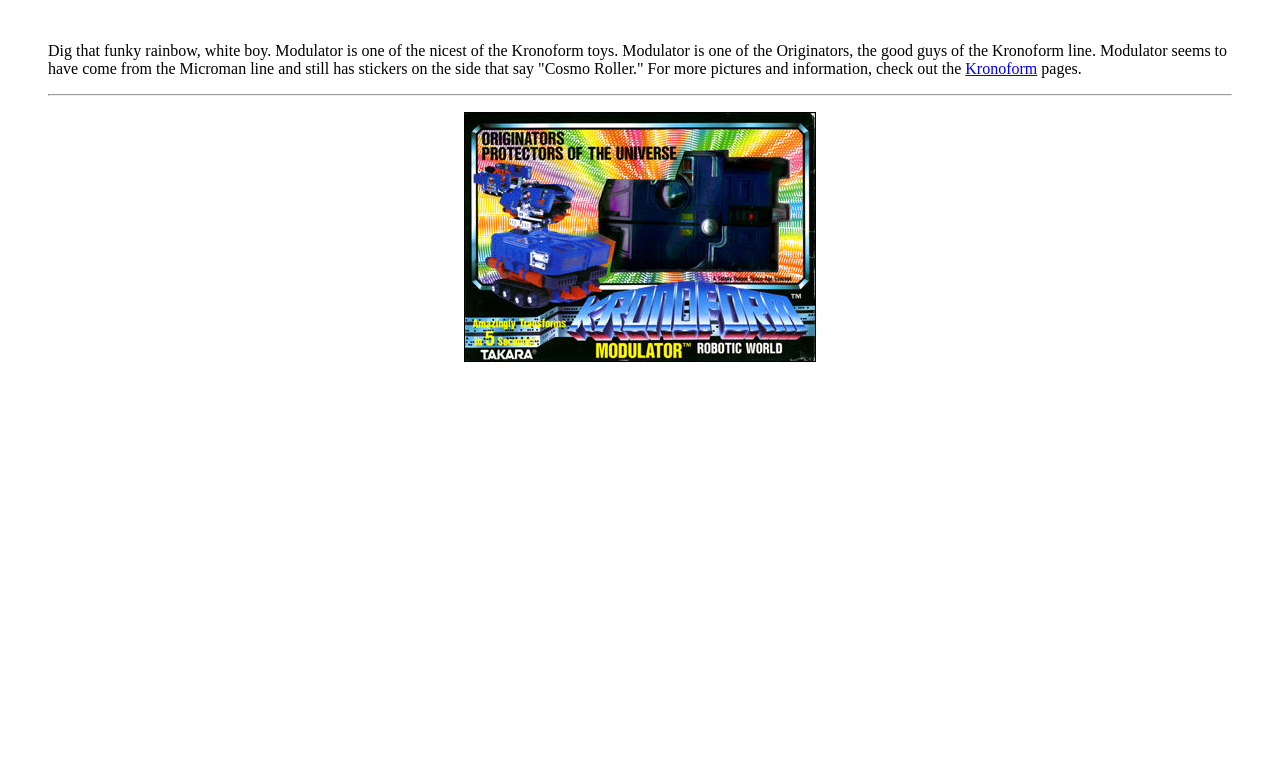Explain the features and main sections of the webpage comprehensively.

The webpage is about the Kronoform Modulator Box Art. At the top, there is a blockquote section that spans almost the entire width of the page. Within this section, there is a brief description of the Modulator, a toy from the Kronoform line, which is one of the "good guys" and seems to have originated from the Microman line. The text also mentions that the toy has stickers on the side that say "Cosmo Roller." 

Below the description, there is a link to the Kronoform pages, which is positioned towards the right side of the blockquote section. Following the link, there is a short text that says "pages." 

Below the blockquote section, there is a horizontal separator that spans the entire width of the page. Underneath the separator, there is a centered image that takes up about half of the page's width. The image is likely a visual representation of the Kronoform Modulator Box Art.